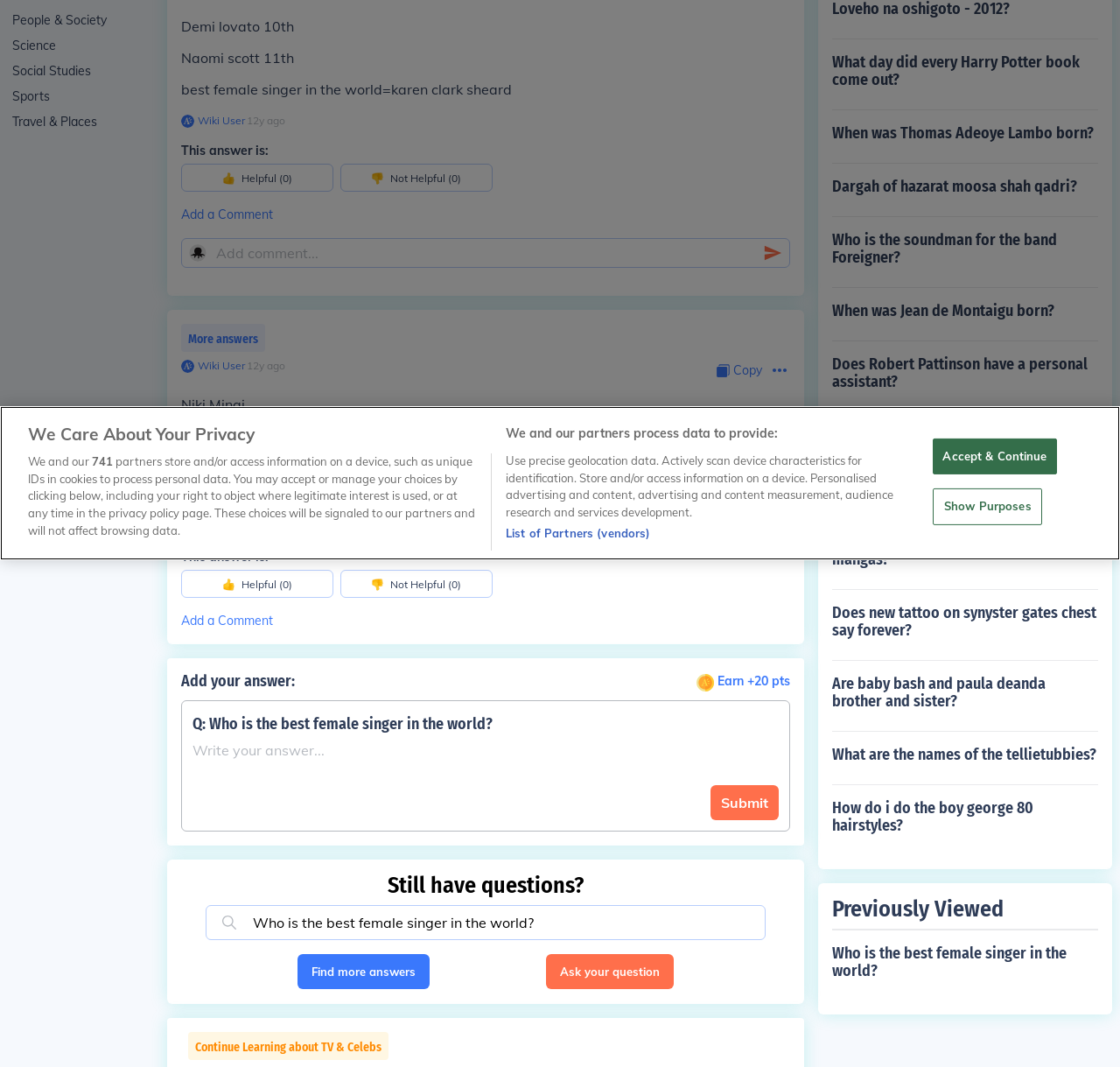Please determine the bounding box coordinates for the UI element described here. Use the format (top-left x, top-left y, bottom-right x, bottom-right y) with values bounded between 0 and 1: Add a Comment

[0.161, 0.193, 0.705, 0.21]